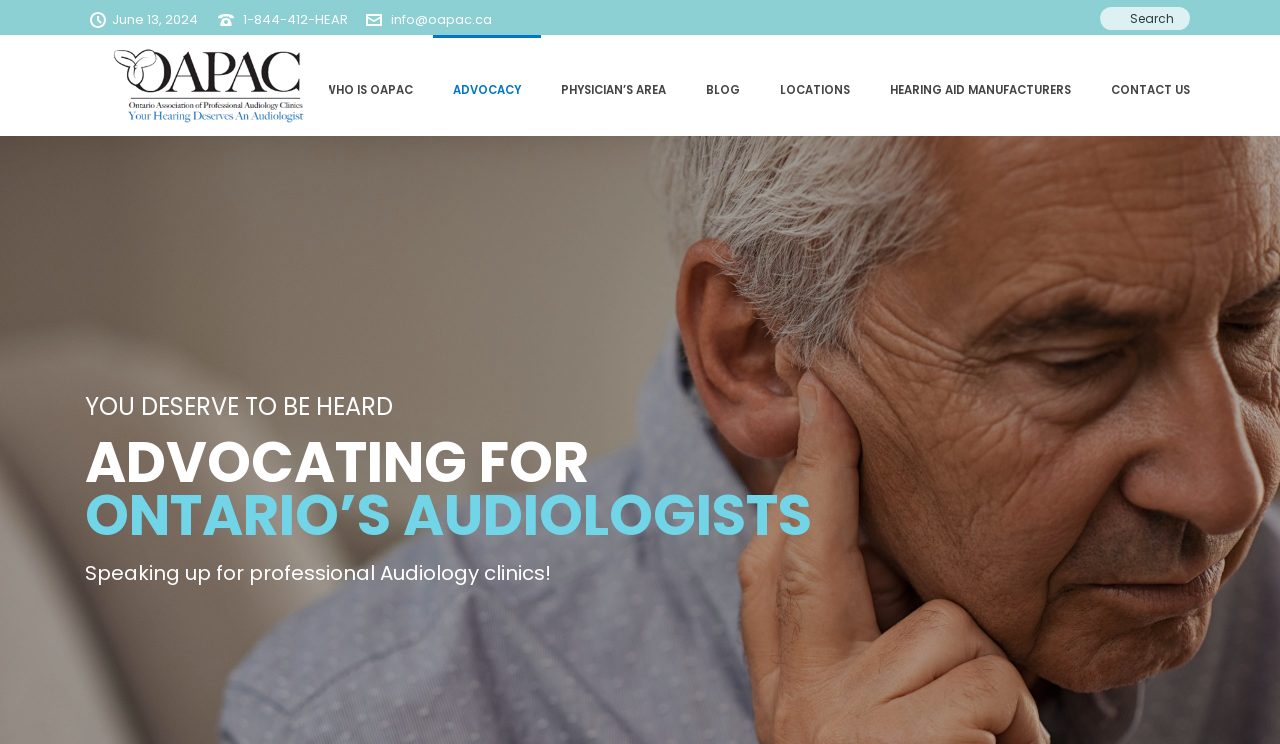What is the purpose of the textbox?
Could you answer the question with a detailed and thorough explanation?

I found a textbox with a placeholder 'Search..' on the top right corner of the webpage, which suggests that it is used for searching content on the website.